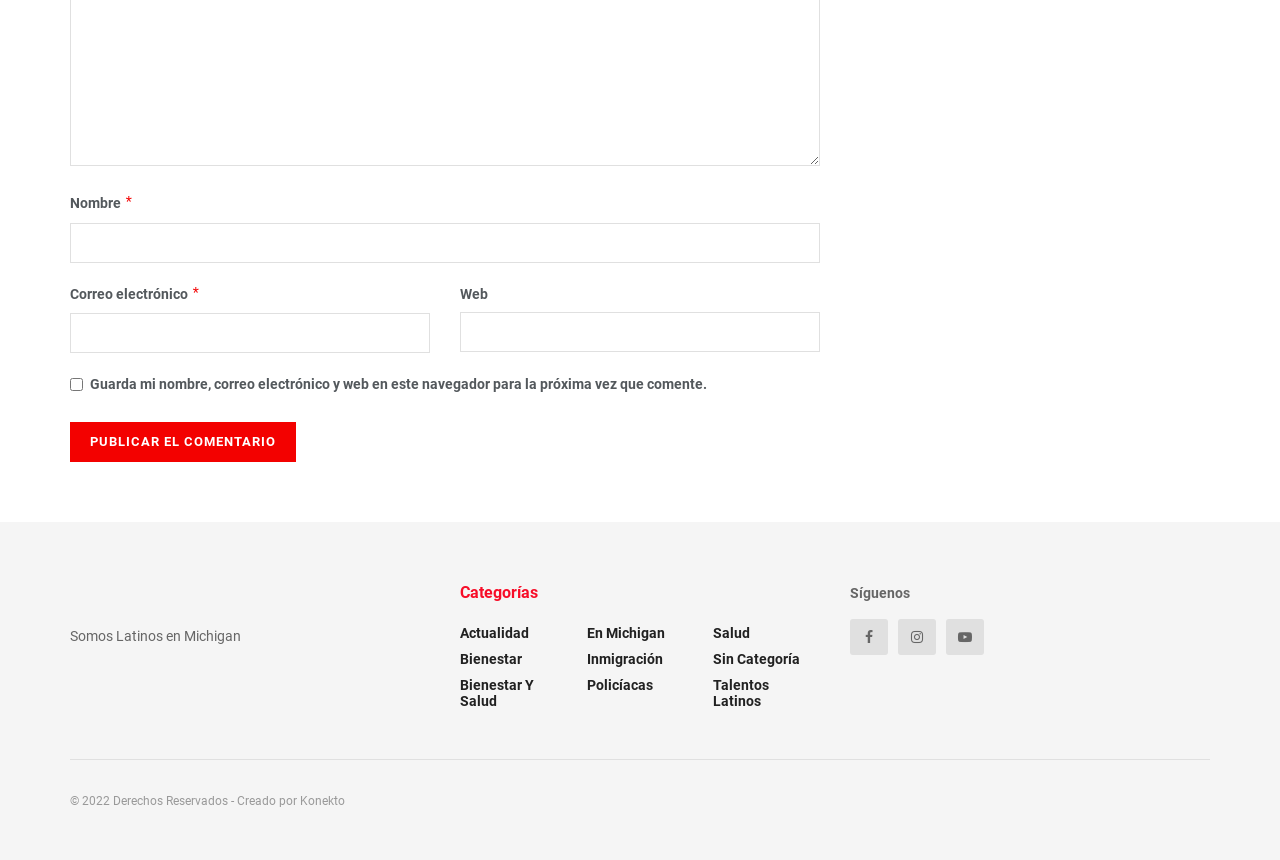What is the function of the 'Publicar el comentario' button?
Using the screenshot, give a one-word or short phrase answer.

Post comment